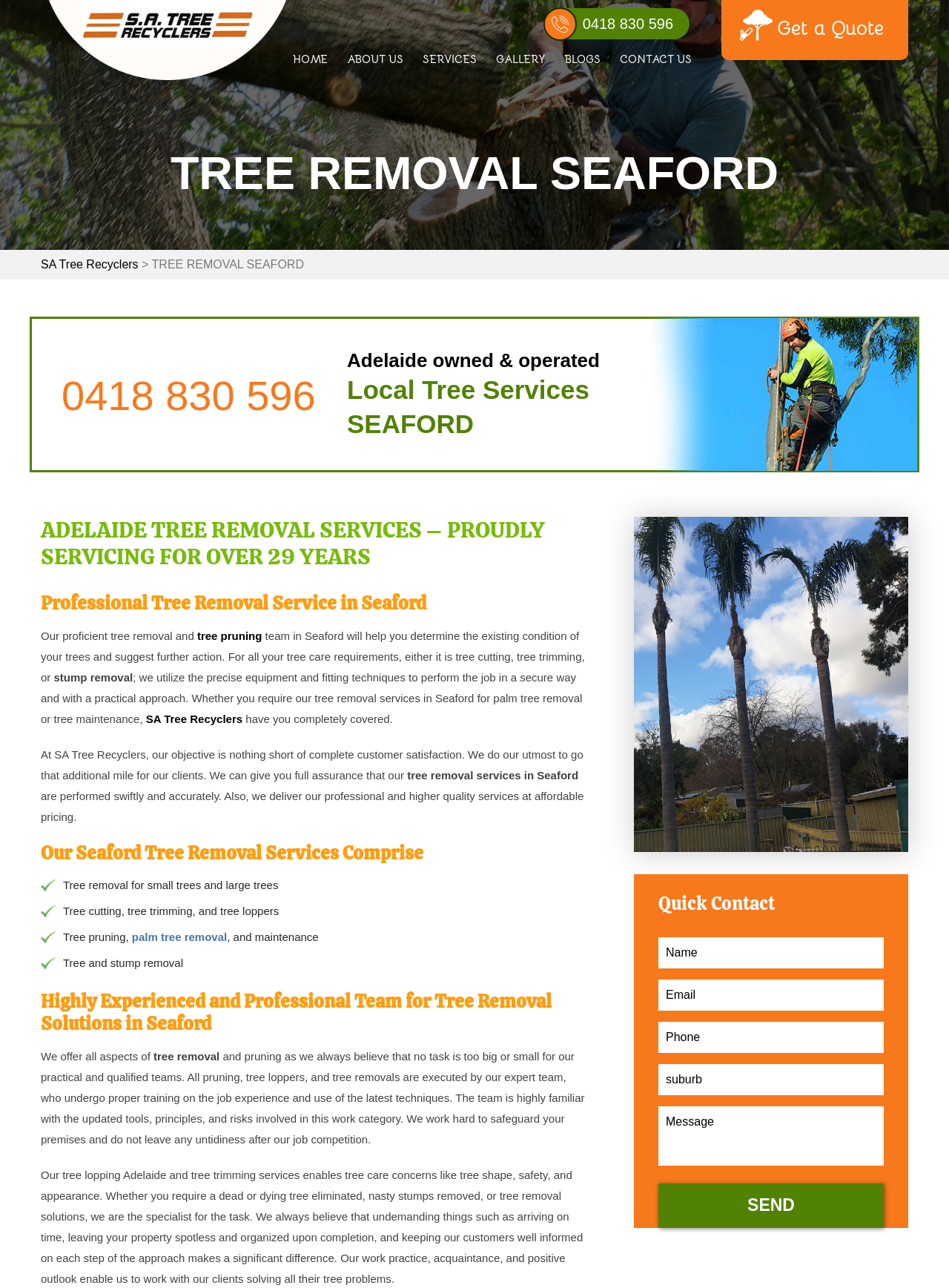Identify the bounding box for the element characterized by the following description: "palm tree removal".

[0.139, 0.723, 0.239, 0.733]